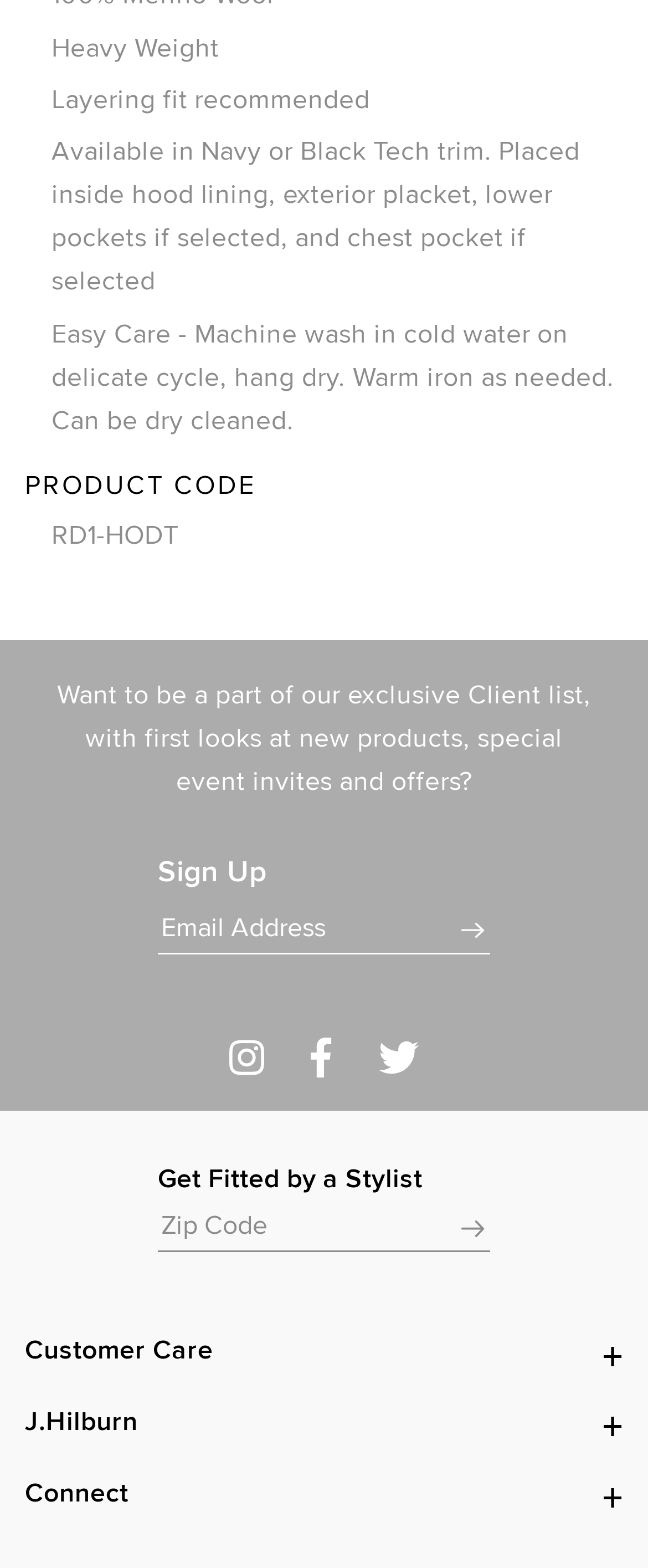How many social media links are available?
Please provide an in-depth and detailed response to the question.

I counted the social media links on the webpage and found three links: 'Instagram', 'Facebook', and 'Twitter', each with an accompanying image.